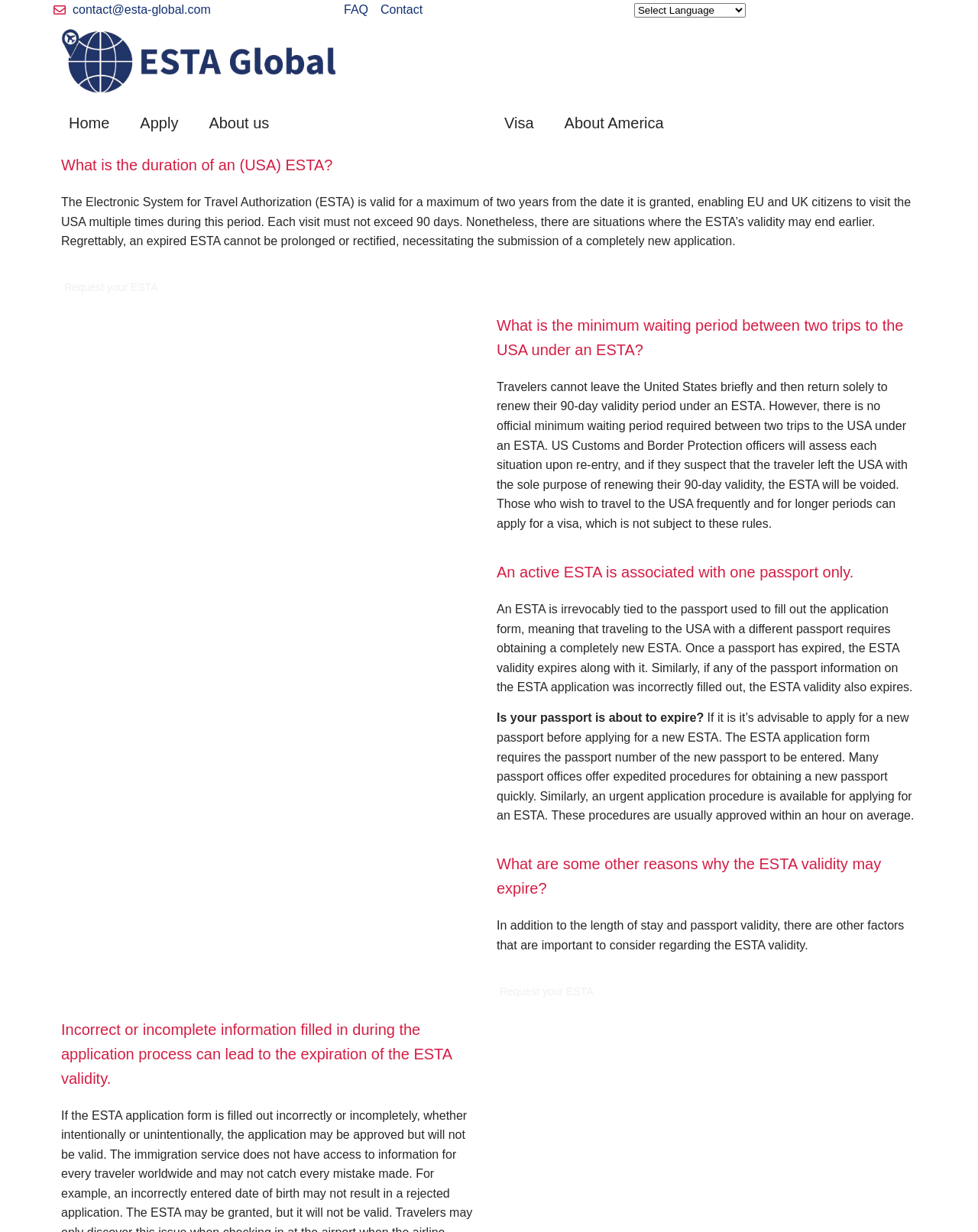What is the maximum stay in the USA with an ESTA?
Please elaborate on the answer to the question with detailed information.

As mentioned on the webpage, each visit to the USA with an ESTA must not exceed 90 days.